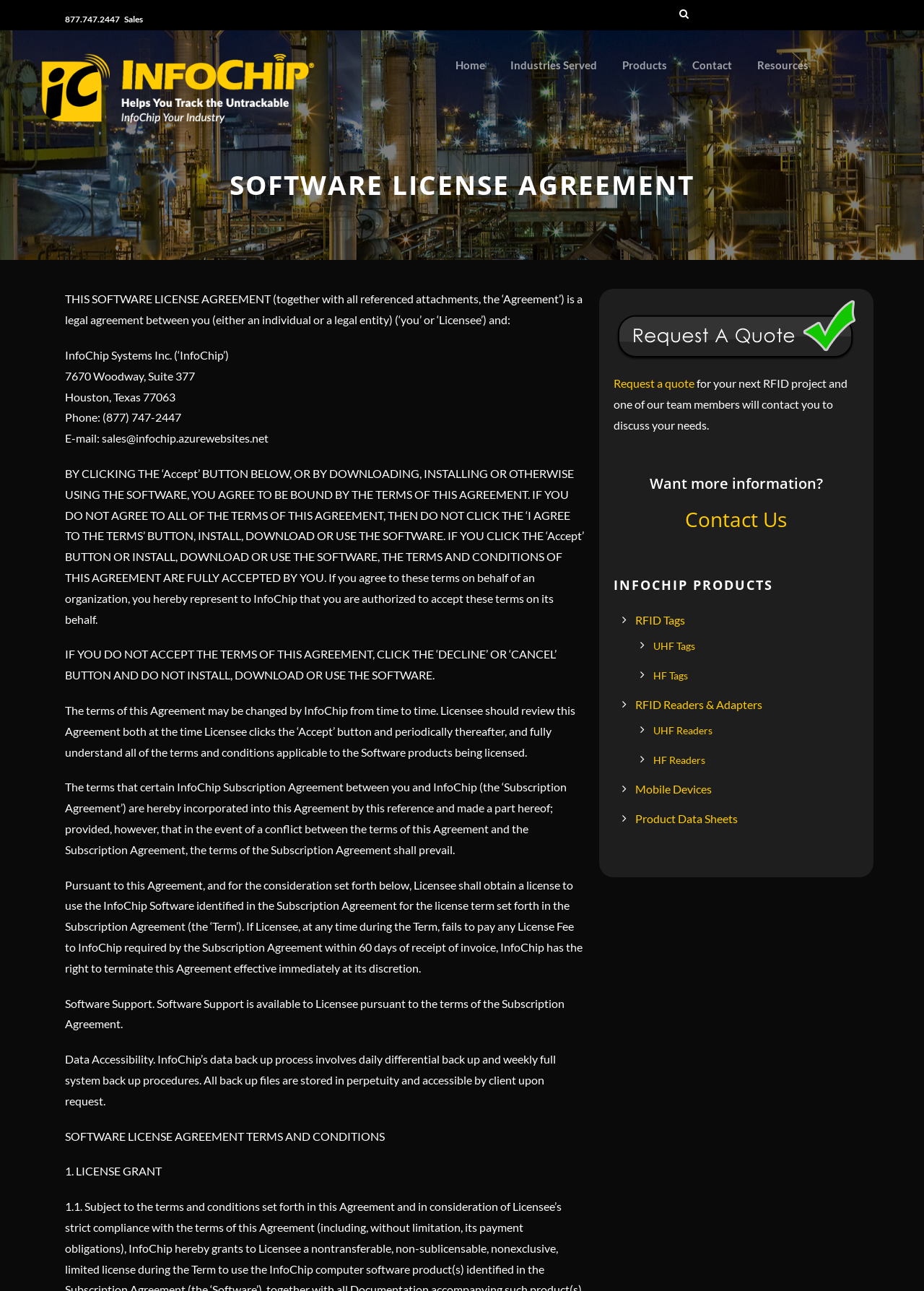How can I request a quote for an RFID project?
Look at the screenshot and respond with one word or a short phrase.

Click the 'Request a quote' link